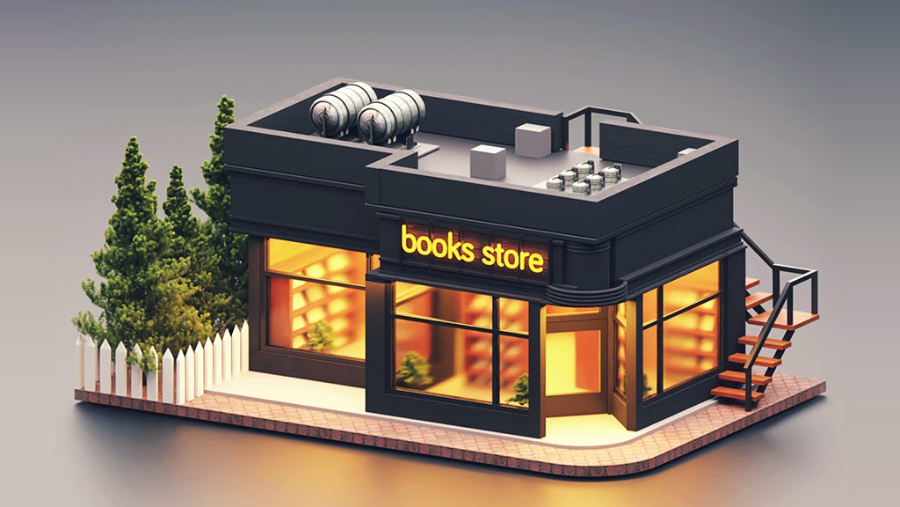What leads to the upper floor?
Utilize the image to construct a detailed and well-explained answer.

A closer look at the image reveals a side staircase that leads to the upper floor, suggesting additional space or a cozy reading nook.